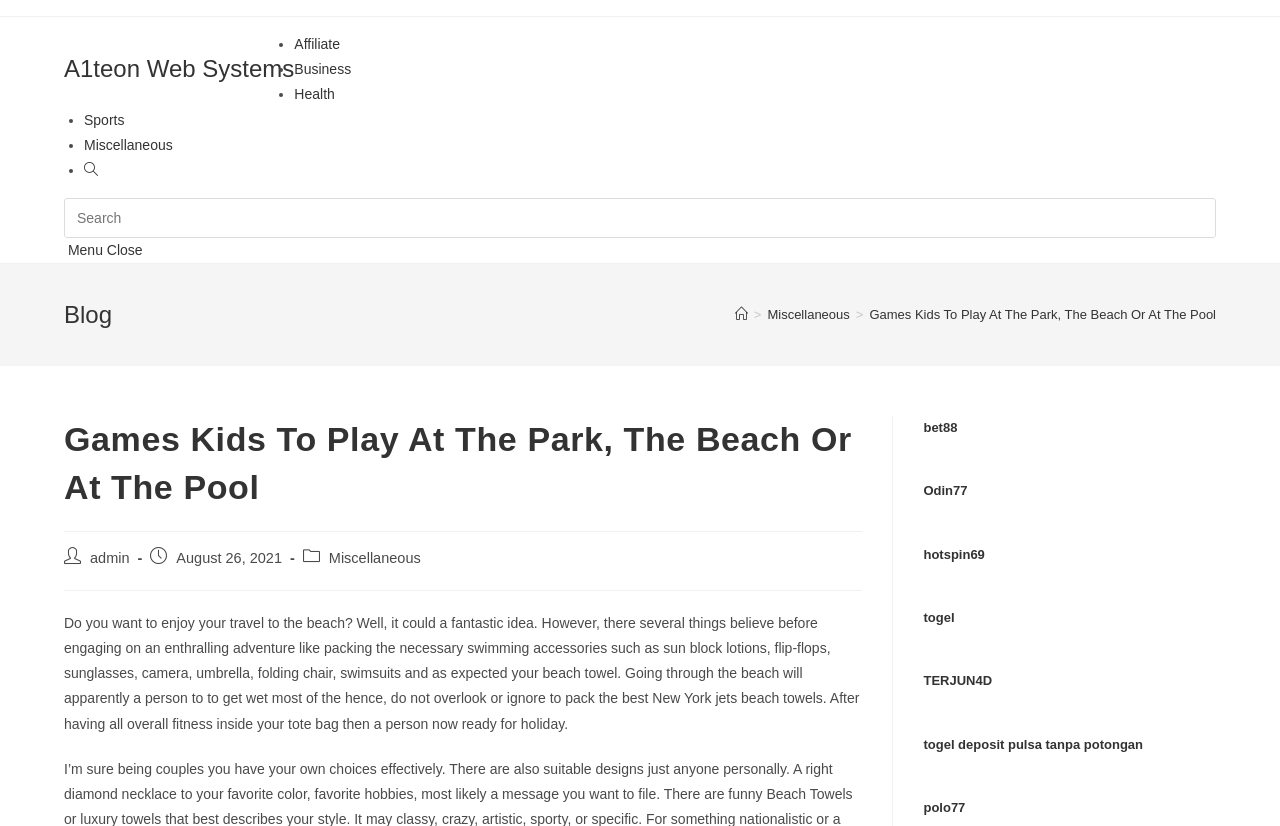For the following element description, predict the bounding box coordinates in the format (top-left x, top-left y, bottom-right x, bottom-right y). All values should be floating point numbers between 0 and 1. Description: Odin77

[0.721, 0.585, 0.756, 0.603]